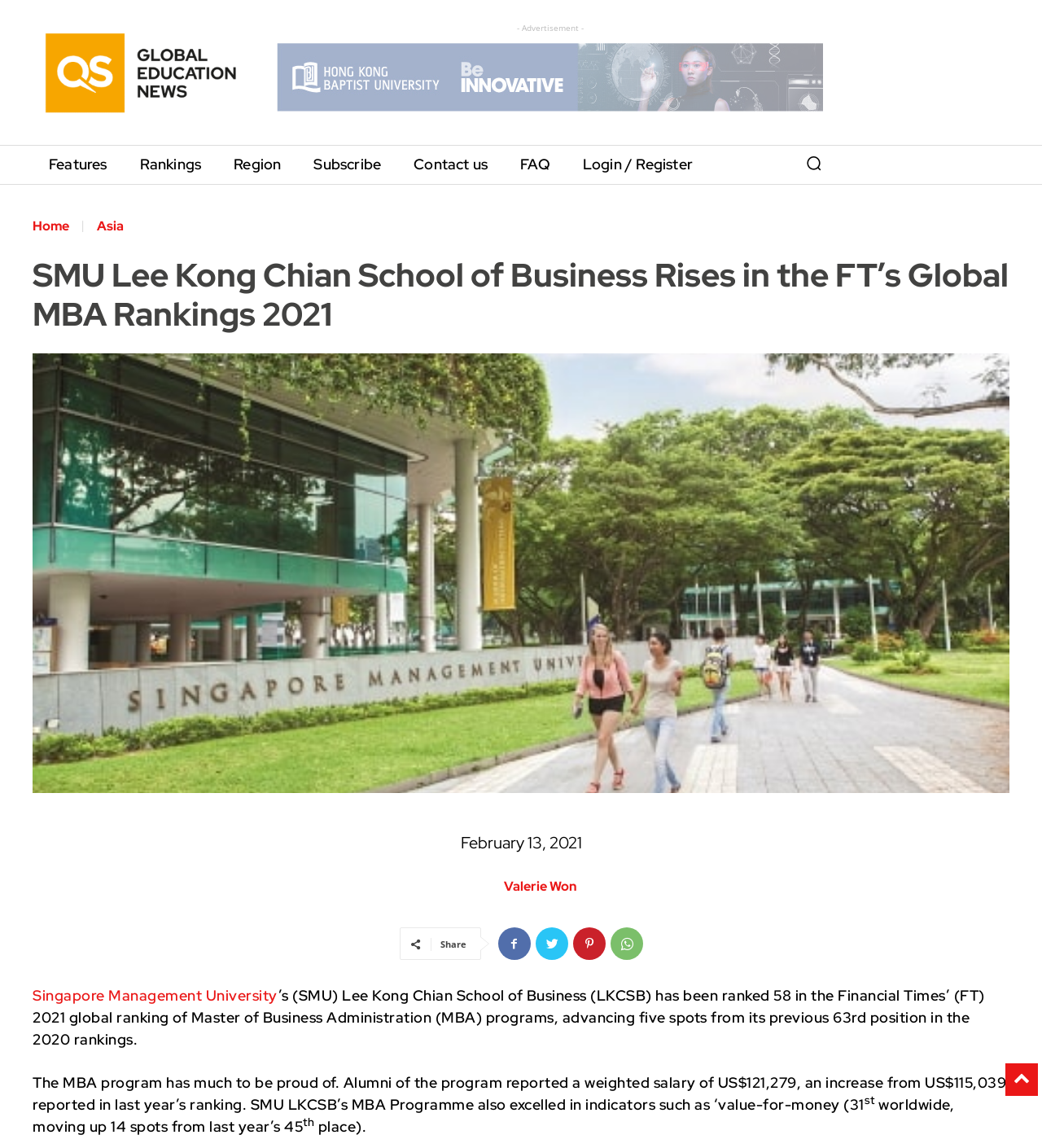Identify the bounding box coordinates for the UI element described as: "Contact us".

[0.381, 0.125, 0.484, 0.16]